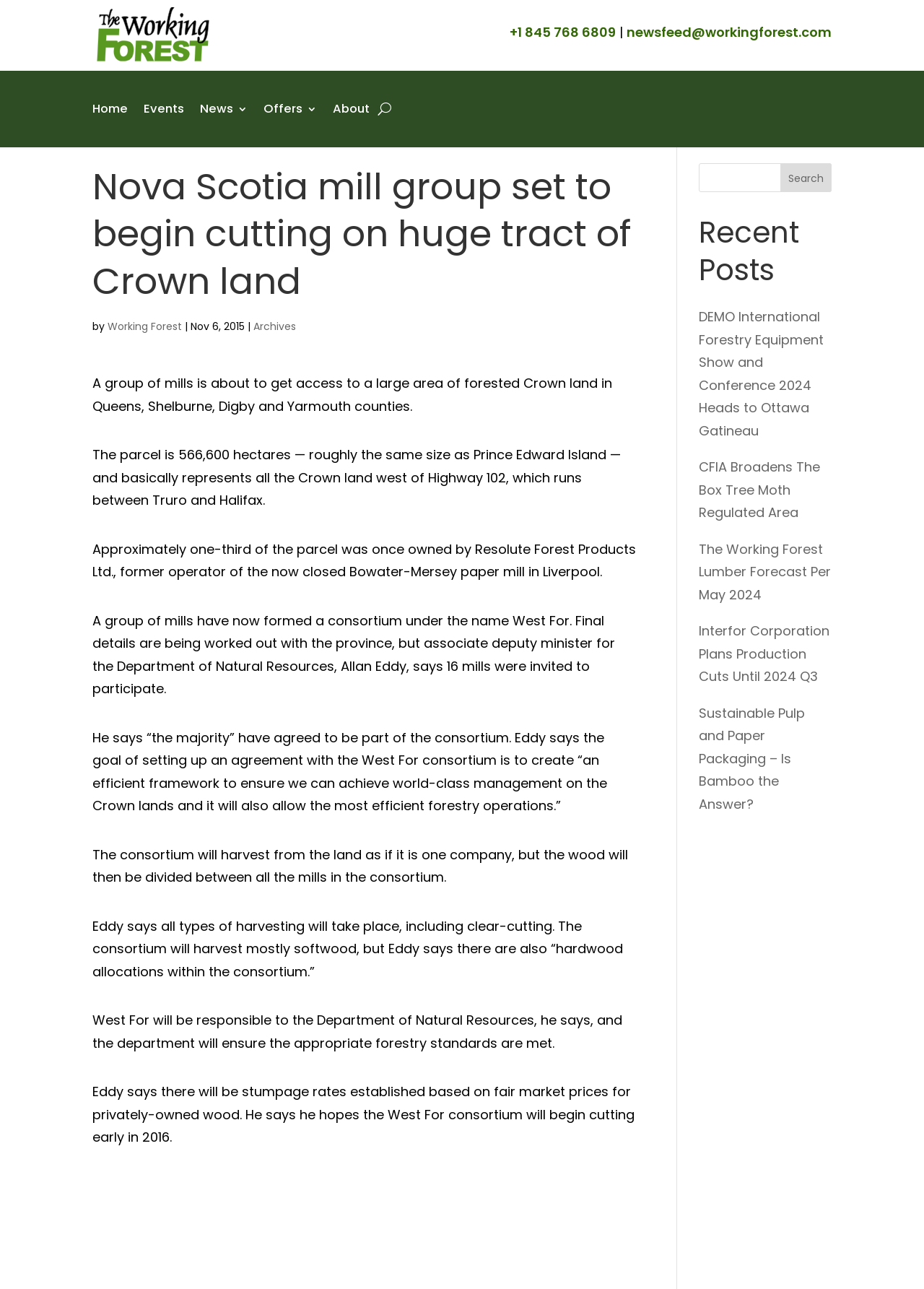Show the bounding box coordinates of the element that should be clicked to complete the task: "Read the 'News 3' article".

[0.216, 0.063, 0.268, 0.106]